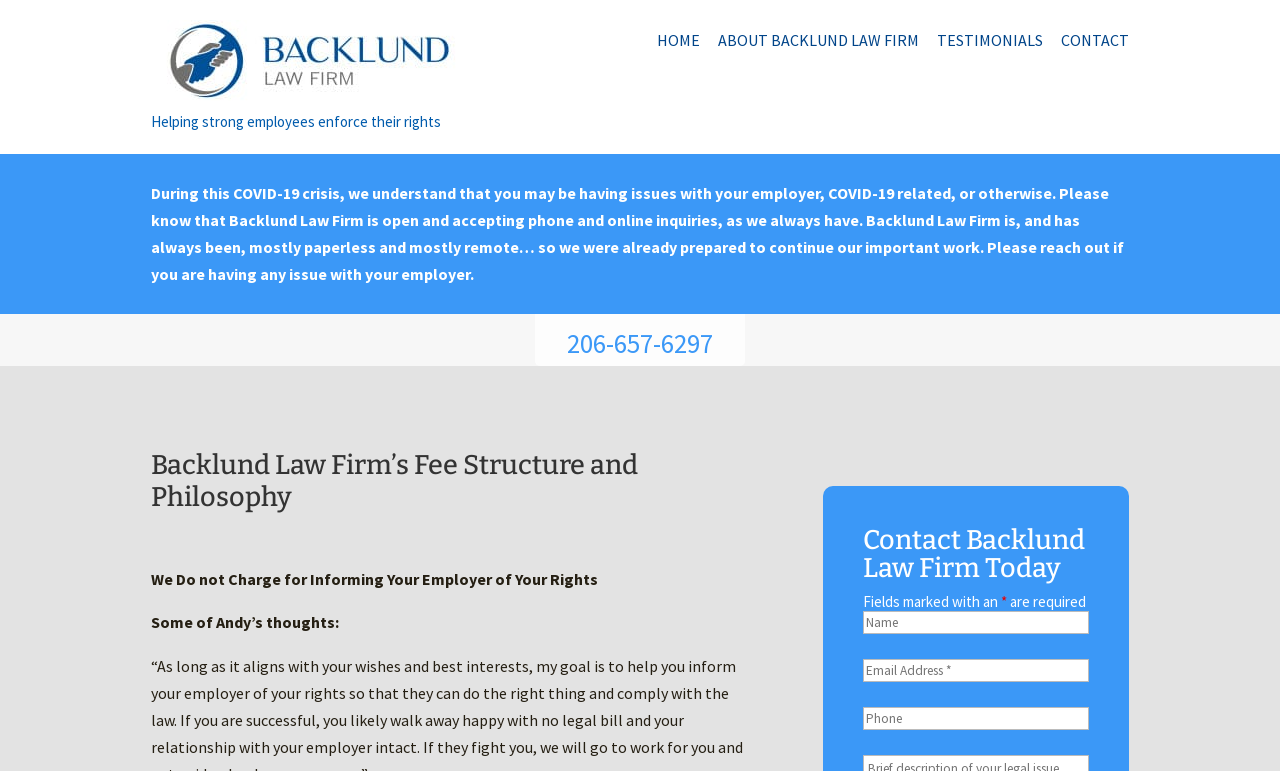What is the name of the law firm?
Please provide a comprehensive answer based on the information in the image.

I found the name of the law firm by looking at the root element which has the text 'Backlund Law Firm's Fee Structure and Philosophy | Backlund Law Firm | Seattle, Washington'. This suggests that the law firm's name is Backlund Law Firm.